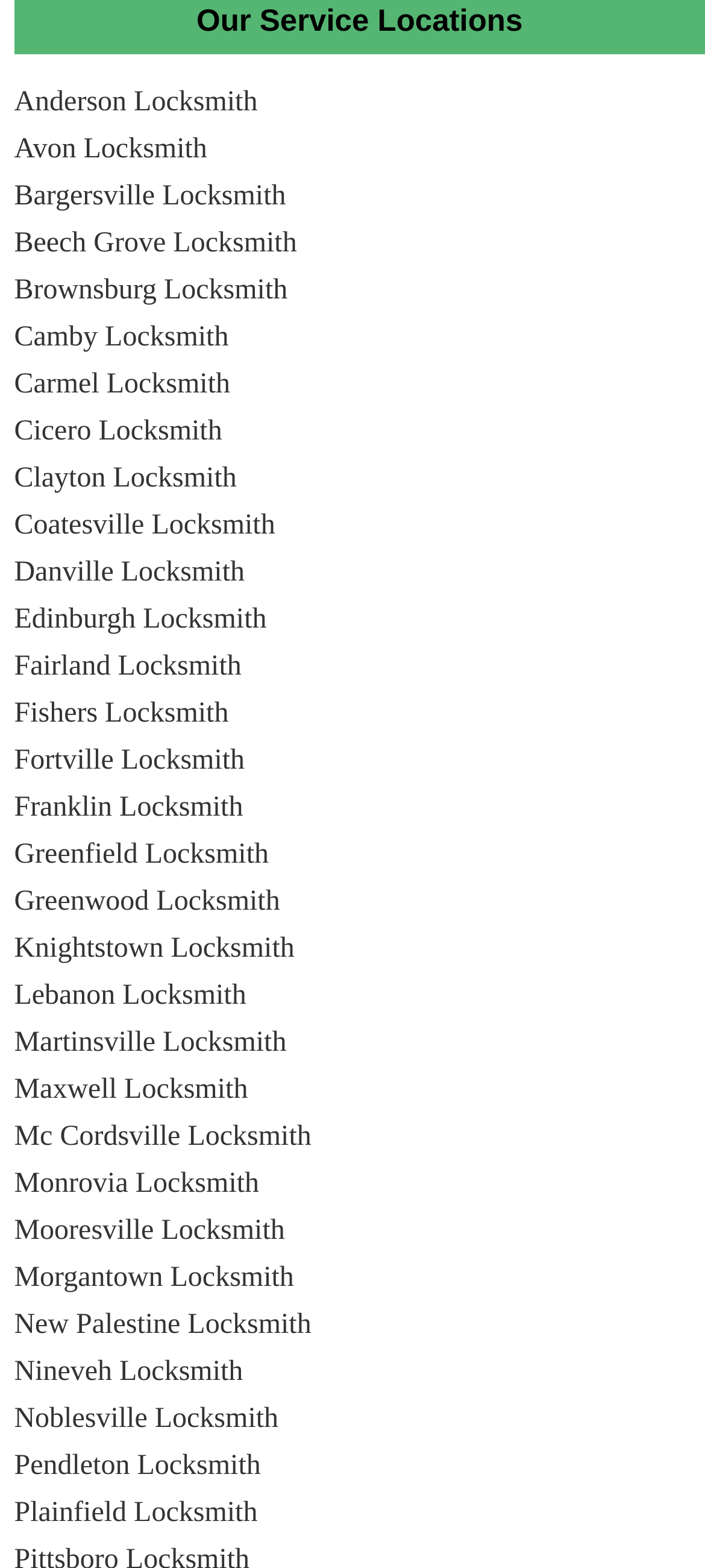Please specify the bounding box coordinates of the clickable region necessary for completing the following instruction: "access Plainfield Locksmith". The coordinates must consist of four float numbers between 0 and 1, i.e., [left, top, right, bottom].

[0.02, 0.955, 0.365, 0.974]